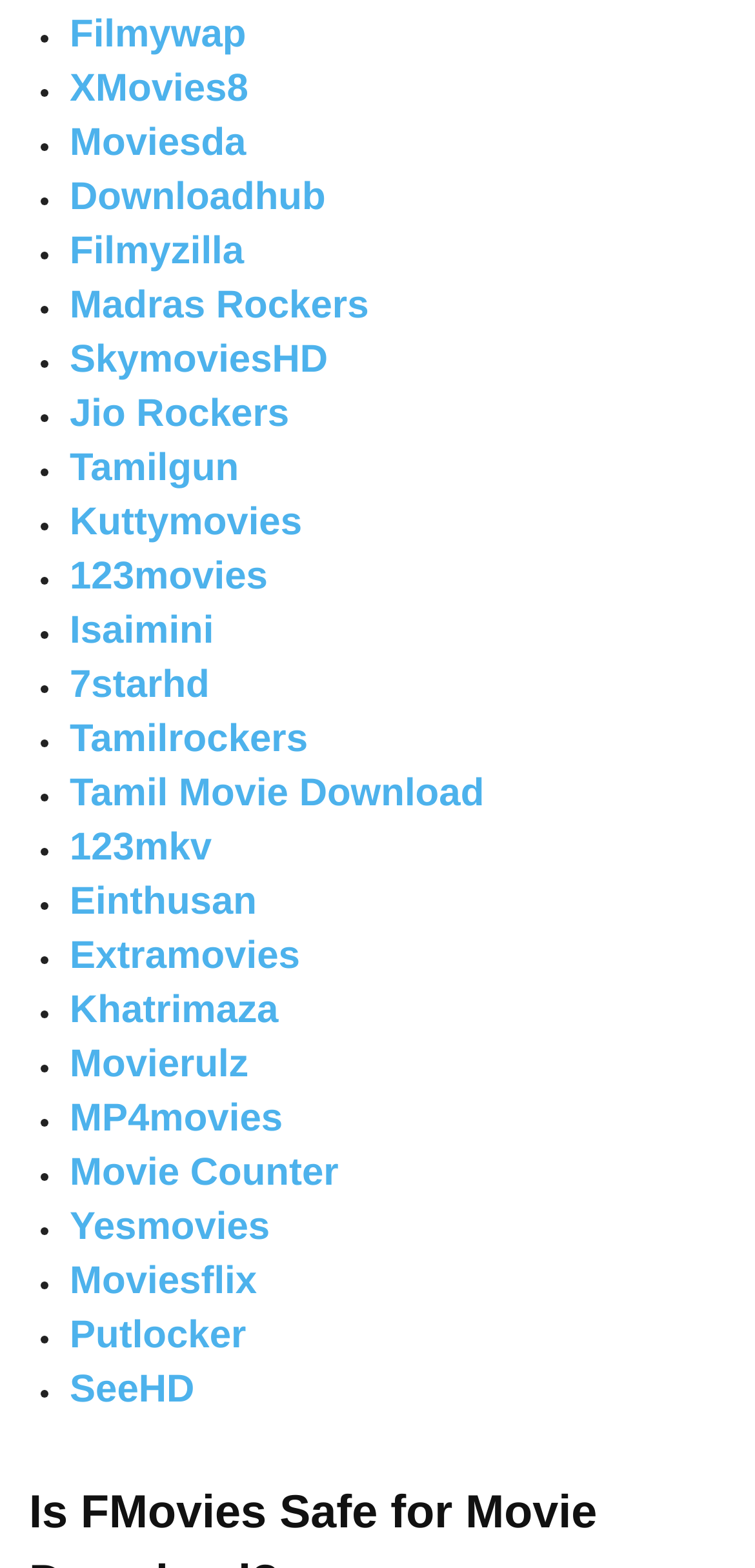Select the bounding box coordinates of the element I need to click to carry out the following instruction: "Access Downloadhub".

[0.092, 0.112, 0.431, 0.139]